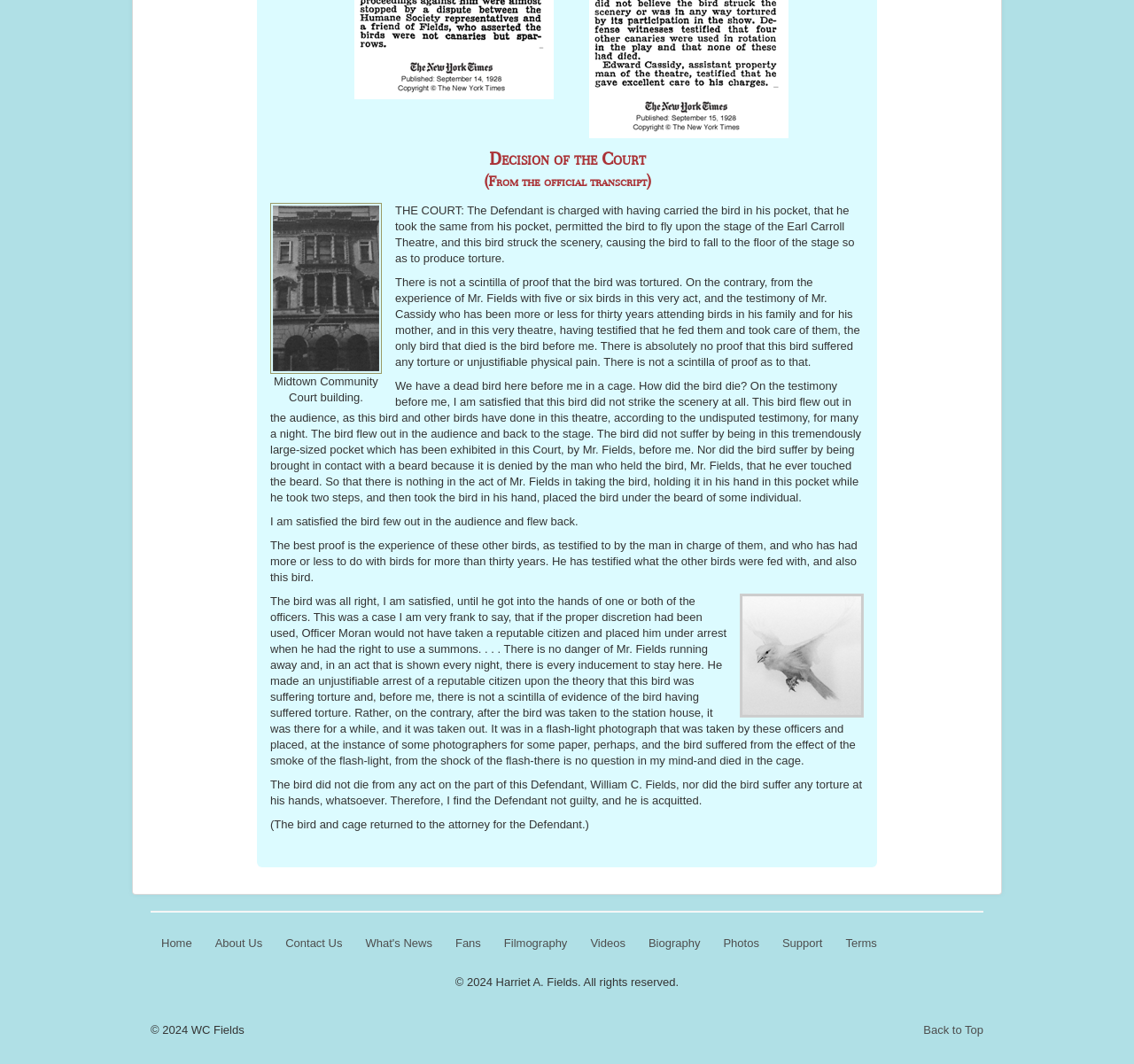What is the name of the defendant in the trial?
Based on the image, respond with a single word or phrase.

William C. Fields